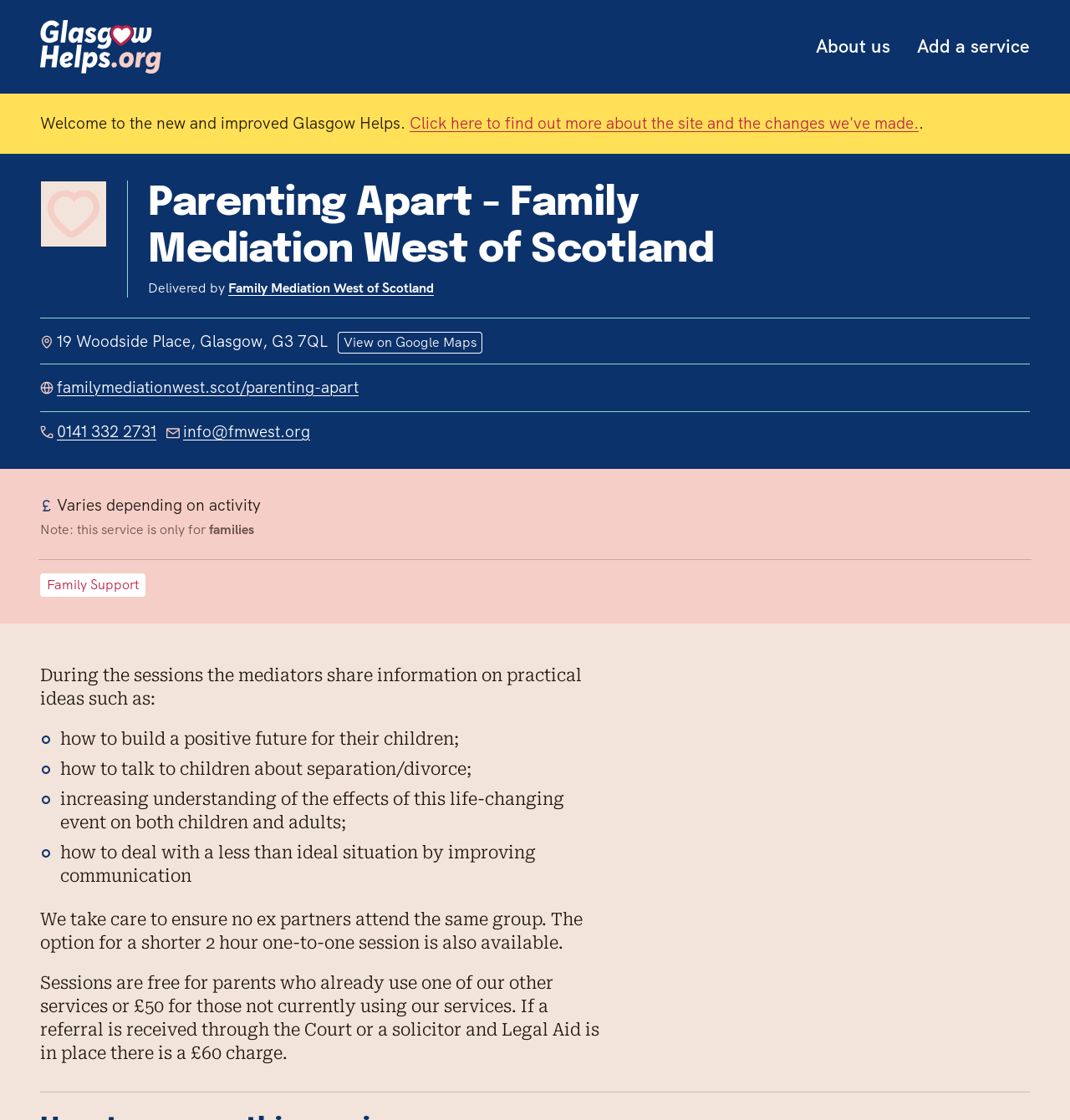From the screenshot, find the bounding box of the UI element matching this description: "About us". Supply the bounding box coordinates in the form [left, top, right, bottom], each a float between 0 and 1.

[0.762, 0.031, 0.832, 0.052]